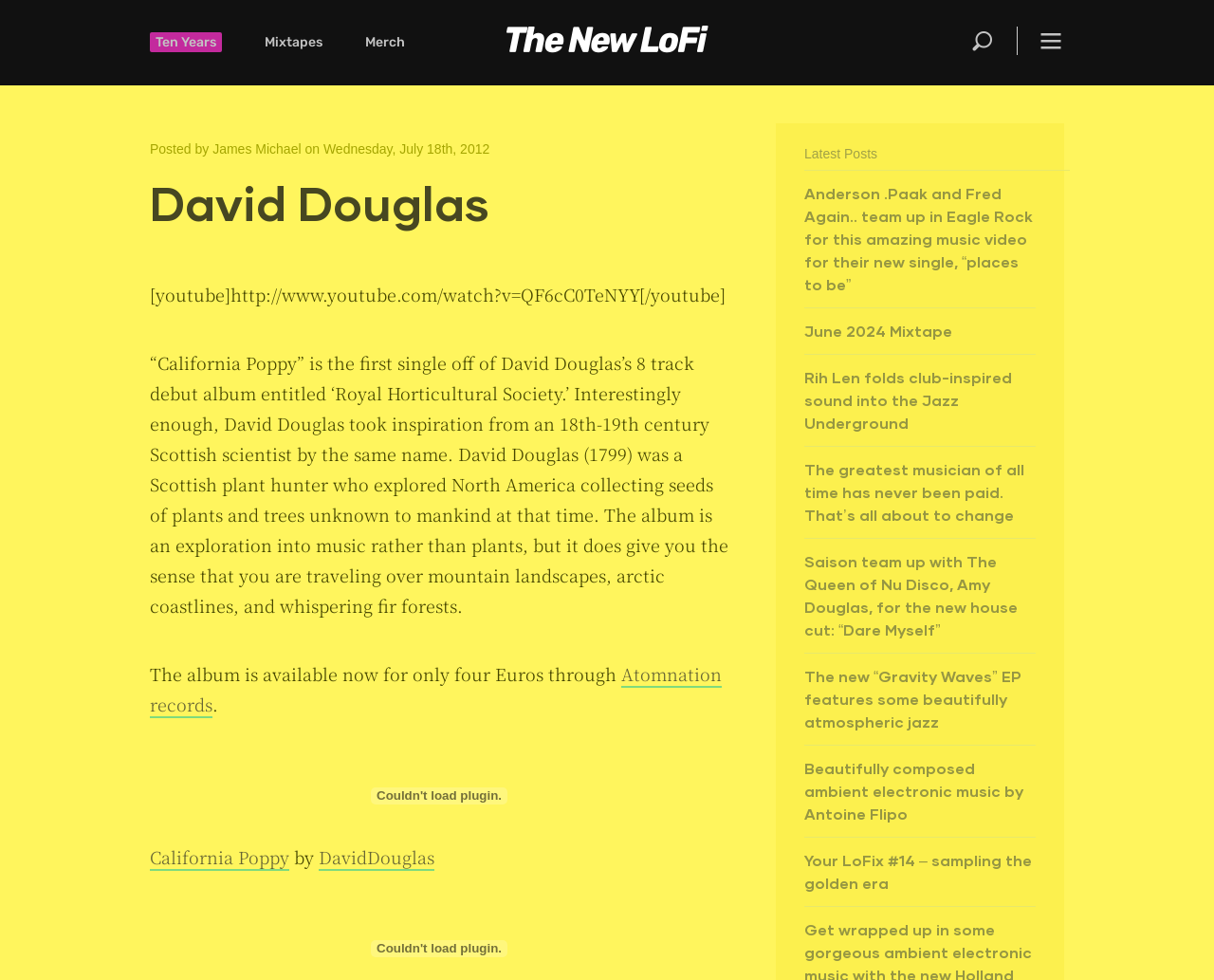Identify and extract the heading text of the webpage.

The New LoFi